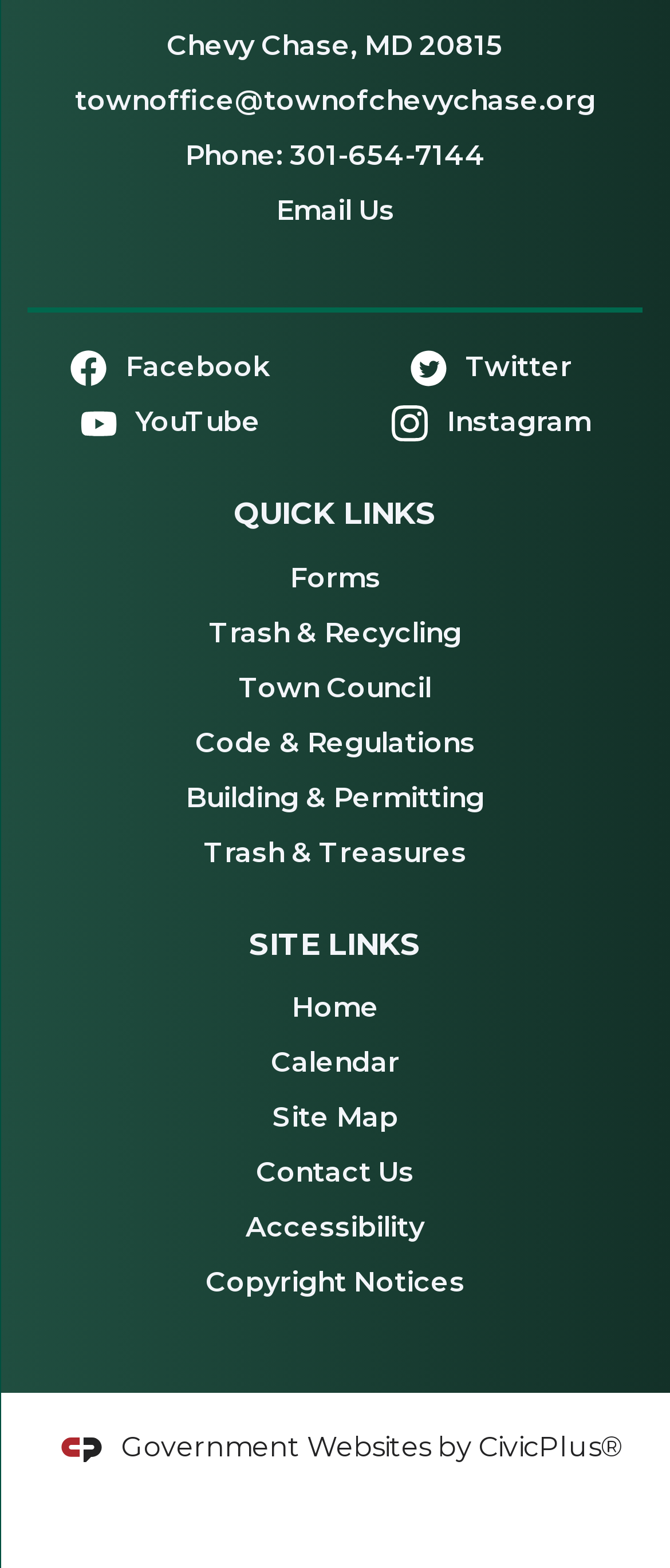Please determine the bounding box coordinates of the area that needs to be clicked to complete this task: 'Check the town's quick links'. The coordinates must be four float numbers between 0 and 1, formatted as [left, top, right, bottom].

[0.041, 0.305, 0.959, 0.579]